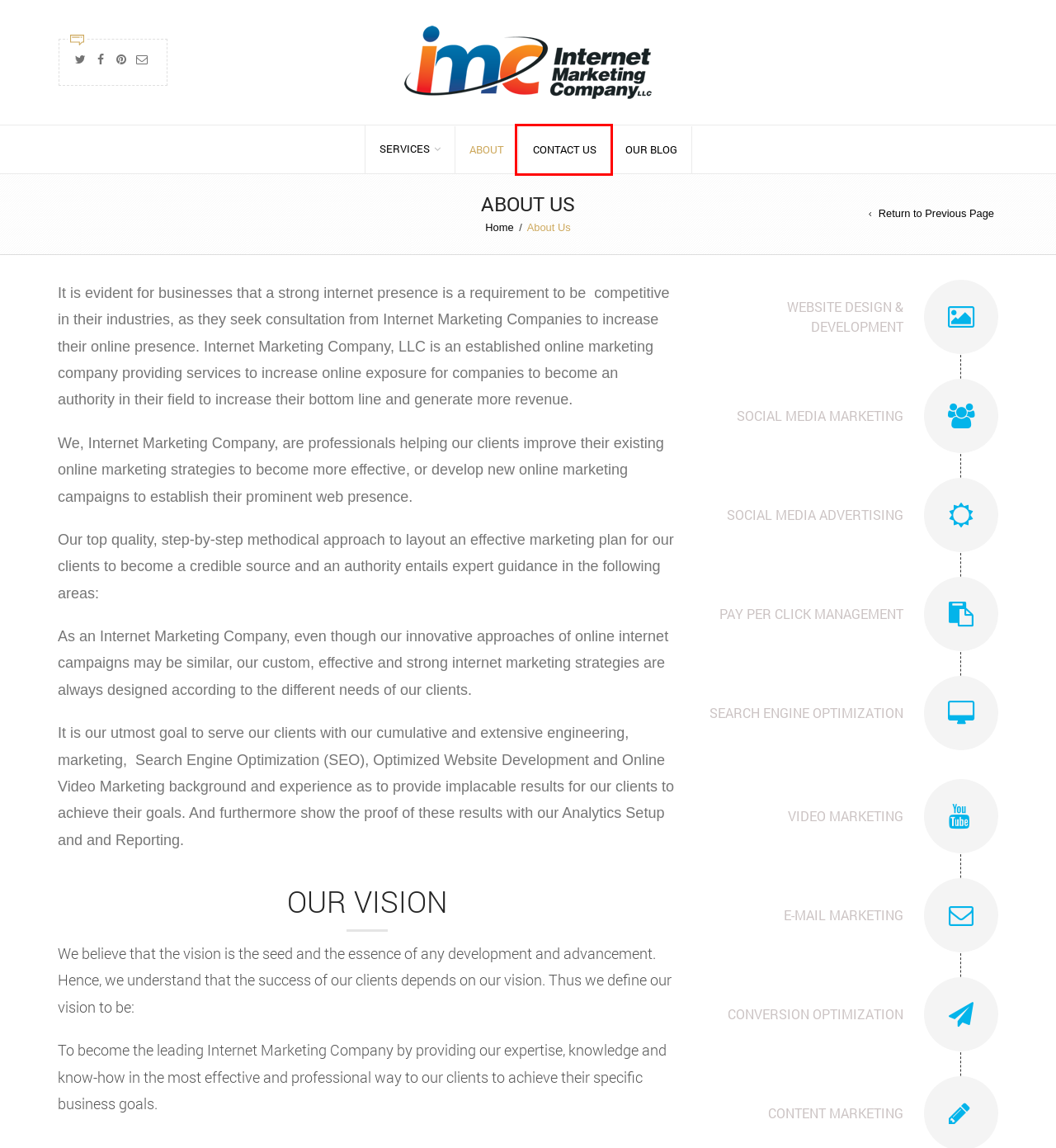Examine the webpage screenshot and identify the UI element enclosed in the red bounding box. Pick the webpage description that most accurately matches the new webpage after clicking the selected element. Here are the candidates:
A. Video Marketing – Internet Marketing Company
B. Internet Marketing Company – Internet Marketing – Social Media Marketing – SEO
C. Our Blog – Internet Marketing Company
D. Conversion Optimization – Internet Marketing Company
E. Pay Per Click Management – Internet Marketing Company
F. Contact us – Internet Marketing Company
G. Search Engine Optimization – Internet Marketing Company
H. Social Media Advertising – Internet Marketing Company

F